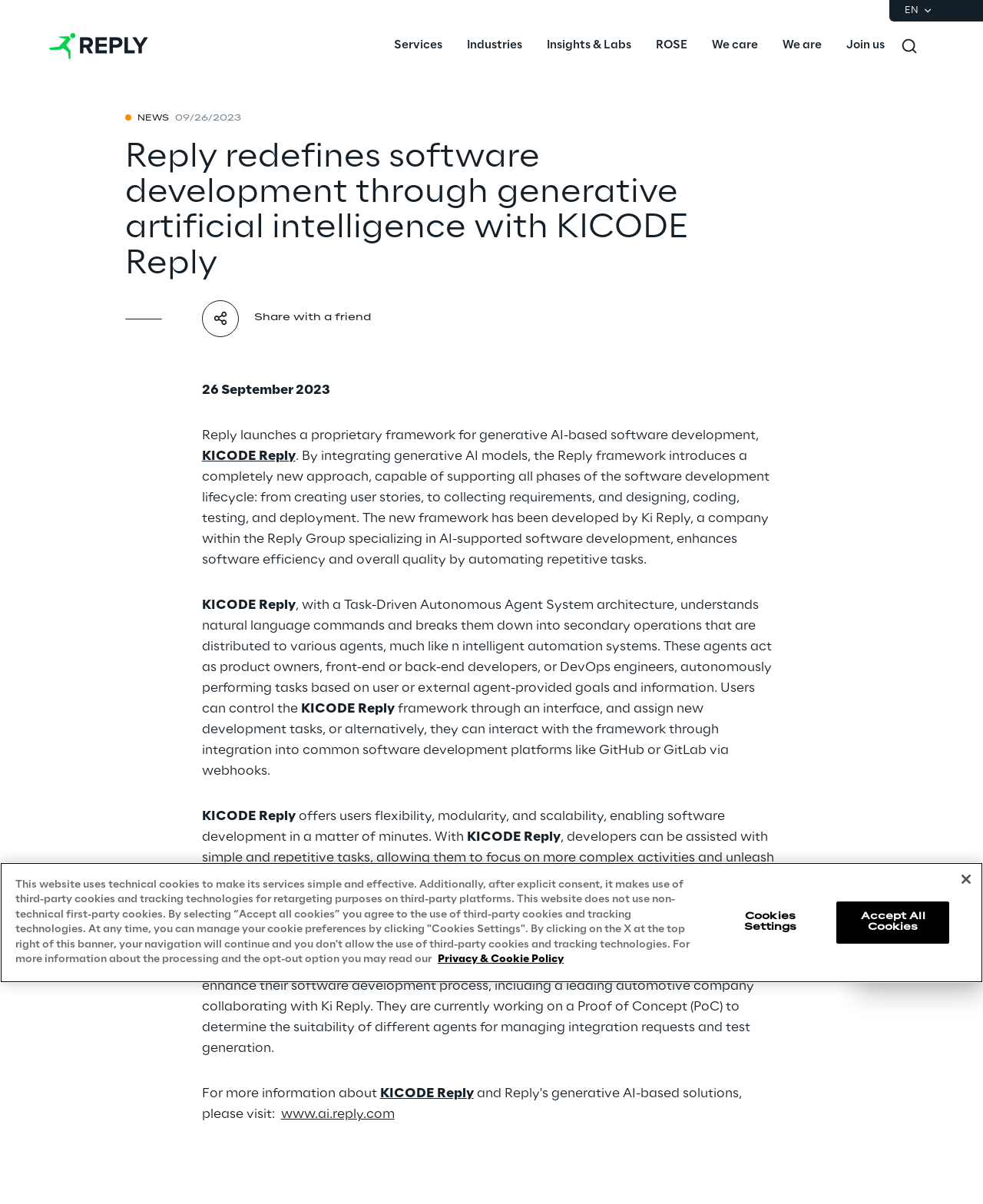Reply to the question with a single word or phrase:
What is the company name?

Reply